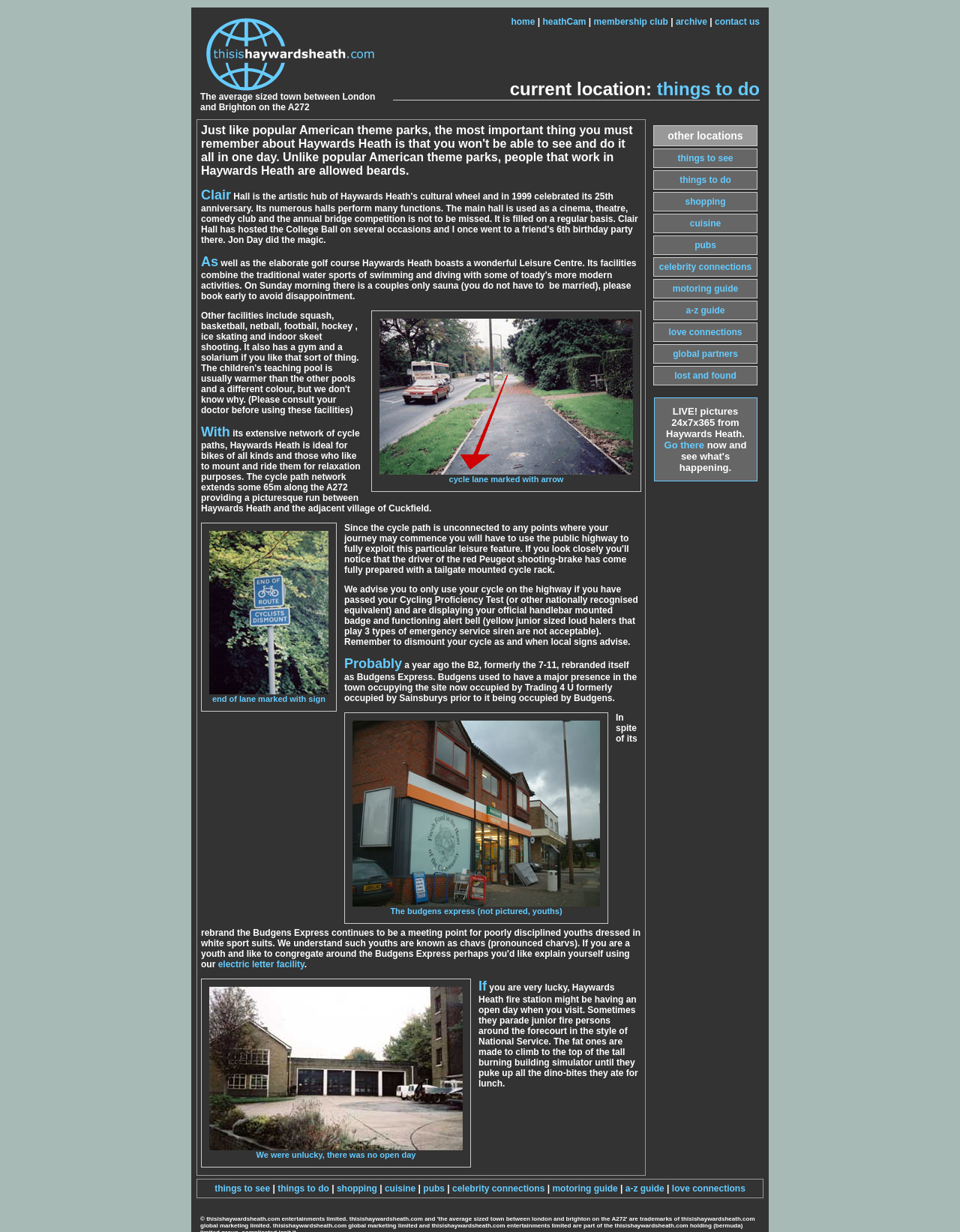Identify the bounding box coordinates for the region of the element that should be clicked to carry out the instruction: "click home". The bounding box coordinates should be four float numbers between 0 and 1, i.e., [left, top, right, bottom].

[0.532, 0.013, 0.557, 0.022]